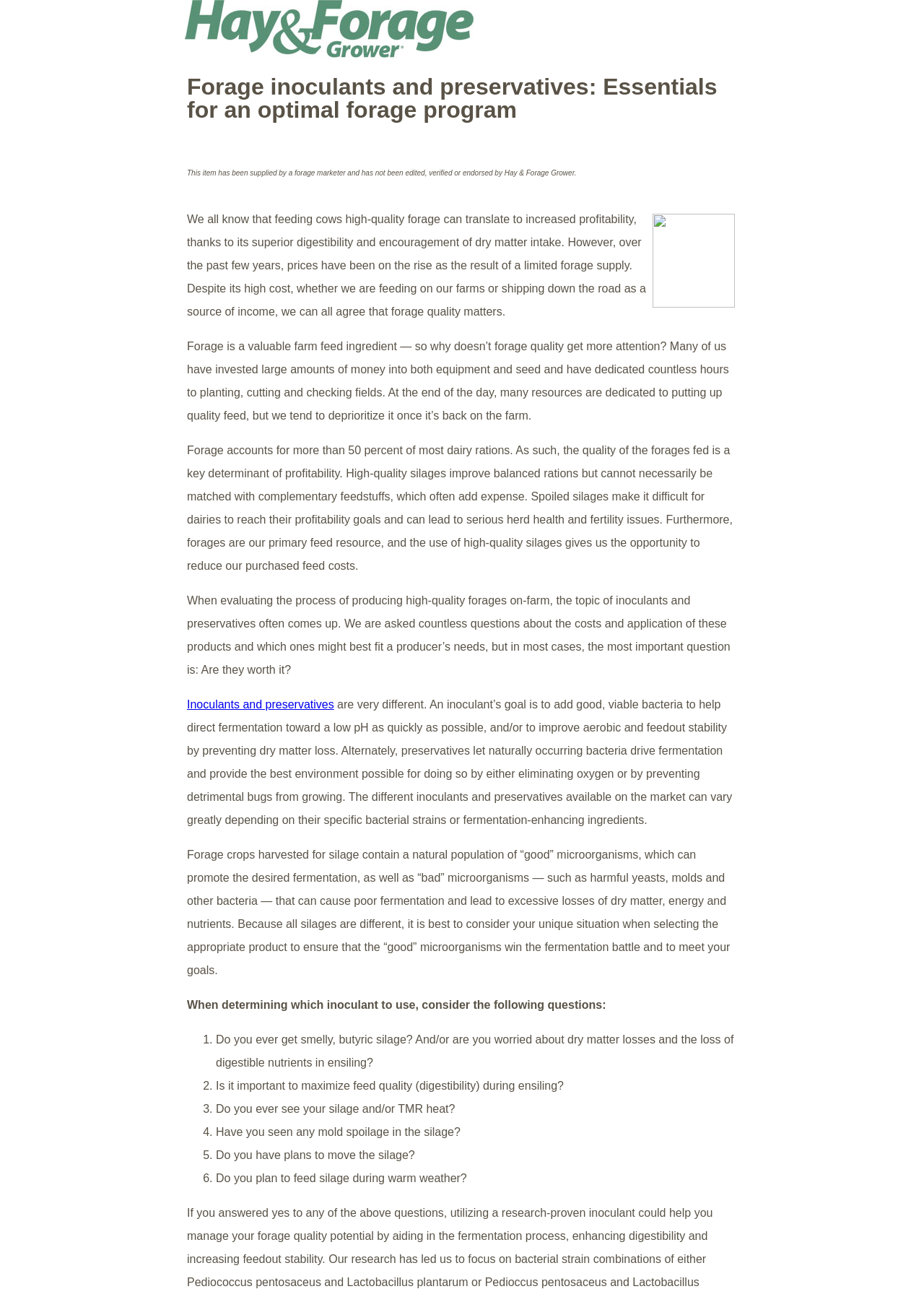Provide a comprehensive caption for the webpage.

The webpage appears to be an article from Hay and Forage Grower Magazine, with a focus on forage inoculants and preservatives. At the top of the page, there is a link to the magazine's title, accompanied by an image. Below this, there is a heading that reads "Forage inoculants and preservatives: Essentials for an optimal forage program".

The main content of the article is divided into several paragraphs, with a few images and links scattered throughout. The text discusses the importance of forage quality, its impact on dairy rations, and the role of inoculants and preservatives in producing high-quality forages. The article also explores the differences between inoculants and preservatives, and provides guidance on selecting the appropriate product for specific situations.

There are six numbered list items towards the bottom of the page, each asking a question related to silage quality and the use of inoculants and preservatives. These questions are likely intended to help readers determine which product is best suited to their needs.

On the right-hand side of the page, there is a section with the title "Hubbard", which appears to be a related topic or advertisement. This section contains an image and some text, but its exact content is not clear.

Overall, the webpage is focused on providing informative content related to forage production and management, with a specific emphasis on the use of inoculants and preservatives.